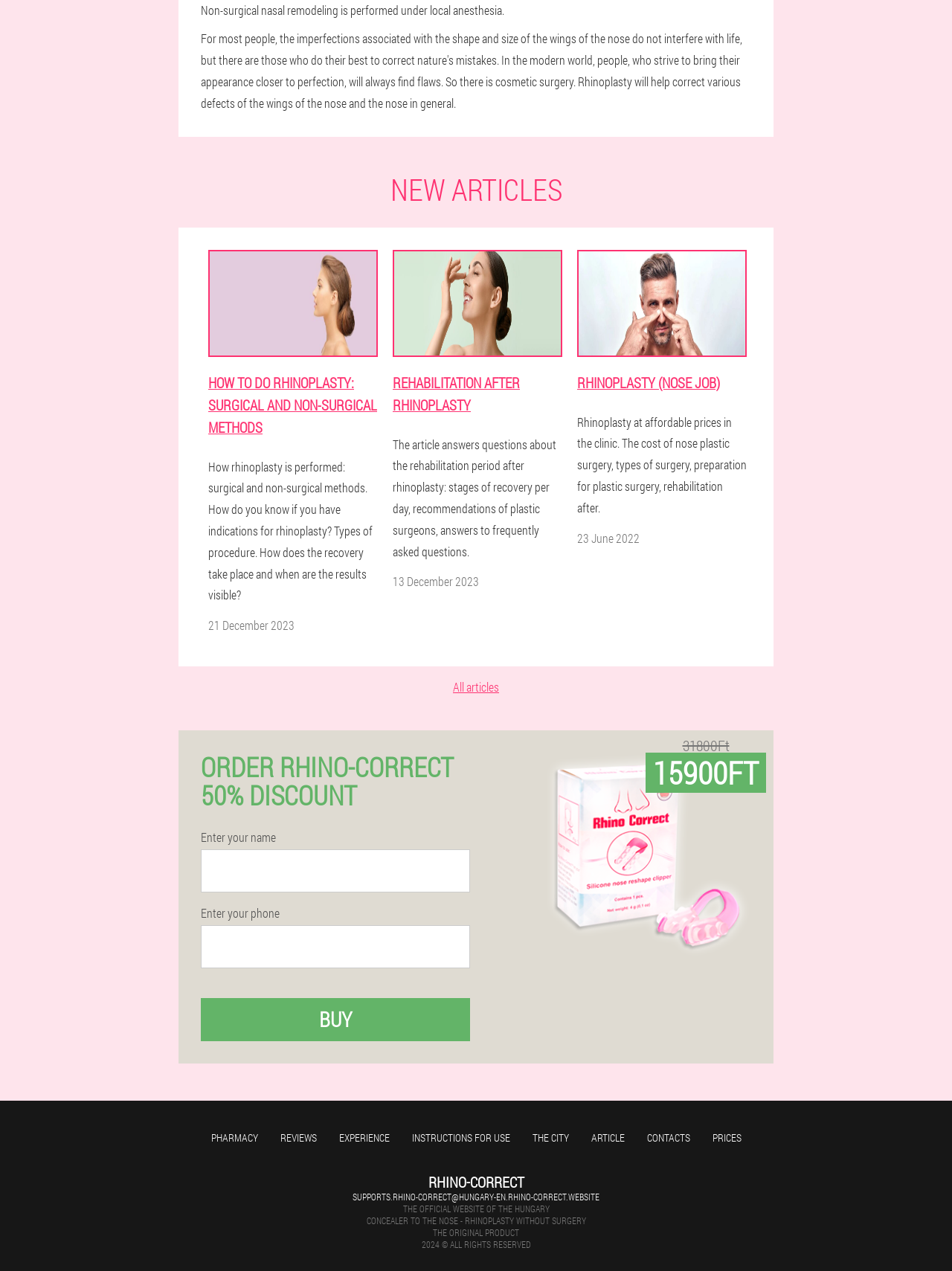Find the bounding box coordinates of the clickable area that will achieve the following instruction: "Read the article 'HOW TO DO RHINOPLASTY: SURGICAL AND NON-SURGICAL METHODS'".

[0.219, 0.196, 0.397, 0.351]